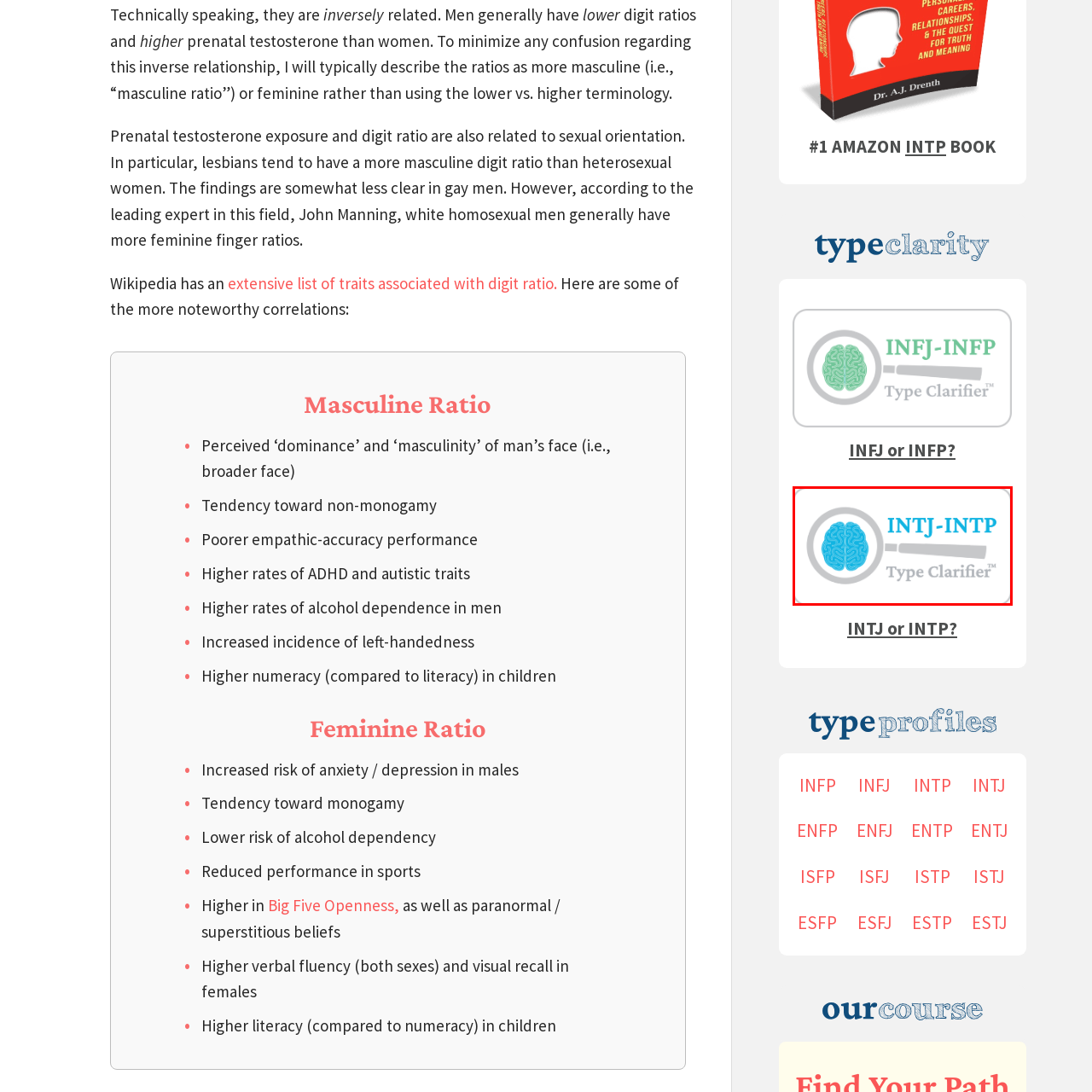Give a detailed account of the picture within the red bounded area.

The image features a visually striking design representing the "INTJ-INTP Type Clarifier." Central to the image is a stylized brain, symbolizing intellectual depth and cognitive processing, which is highlighted within a magnifying glass graphic. The inscription "INTJ-INTP" is boldly displayed in vibrant blue, emphasizing these two personality types from the Myers-Briggs Type Indicator (MBTI). Below, the words "Type Clarifier™" are rendered in a softer gray font, indicating a structured approach to understanding the nuances and distinctions between these personality profiles. This image serves as a captivating visual tool for individuals exploring their personality types and the differences between INTJs and INTPs.